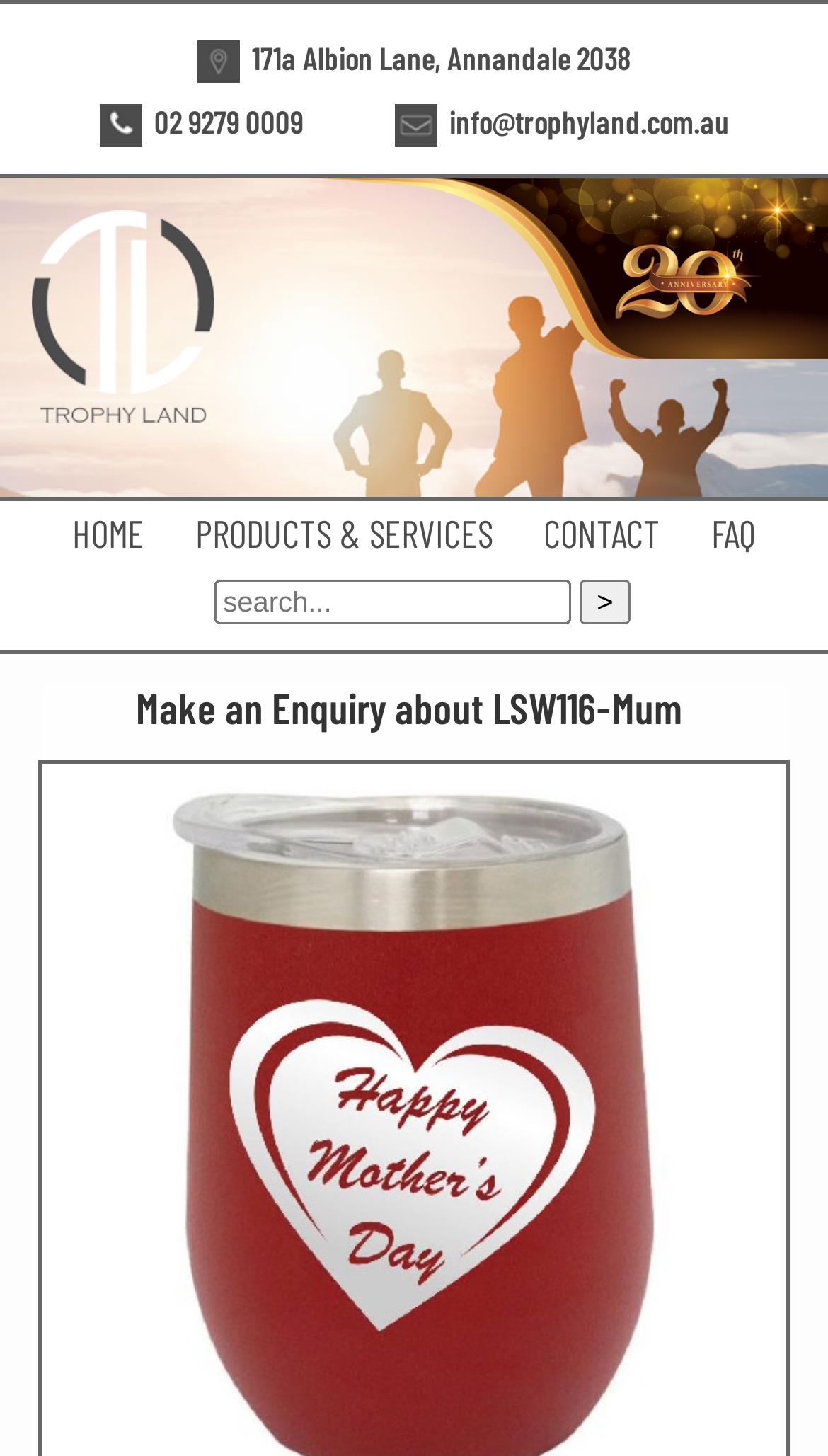Please locate the bounding box coordinates for the element that should be clicked to achieve the following instruction: "Click the HOME link". Ensure the coordinates are given as four float numbers between 0 and 1, i.e., [left, top, right, bottom].

[0.087, 0.35, 0.174, 0.382]